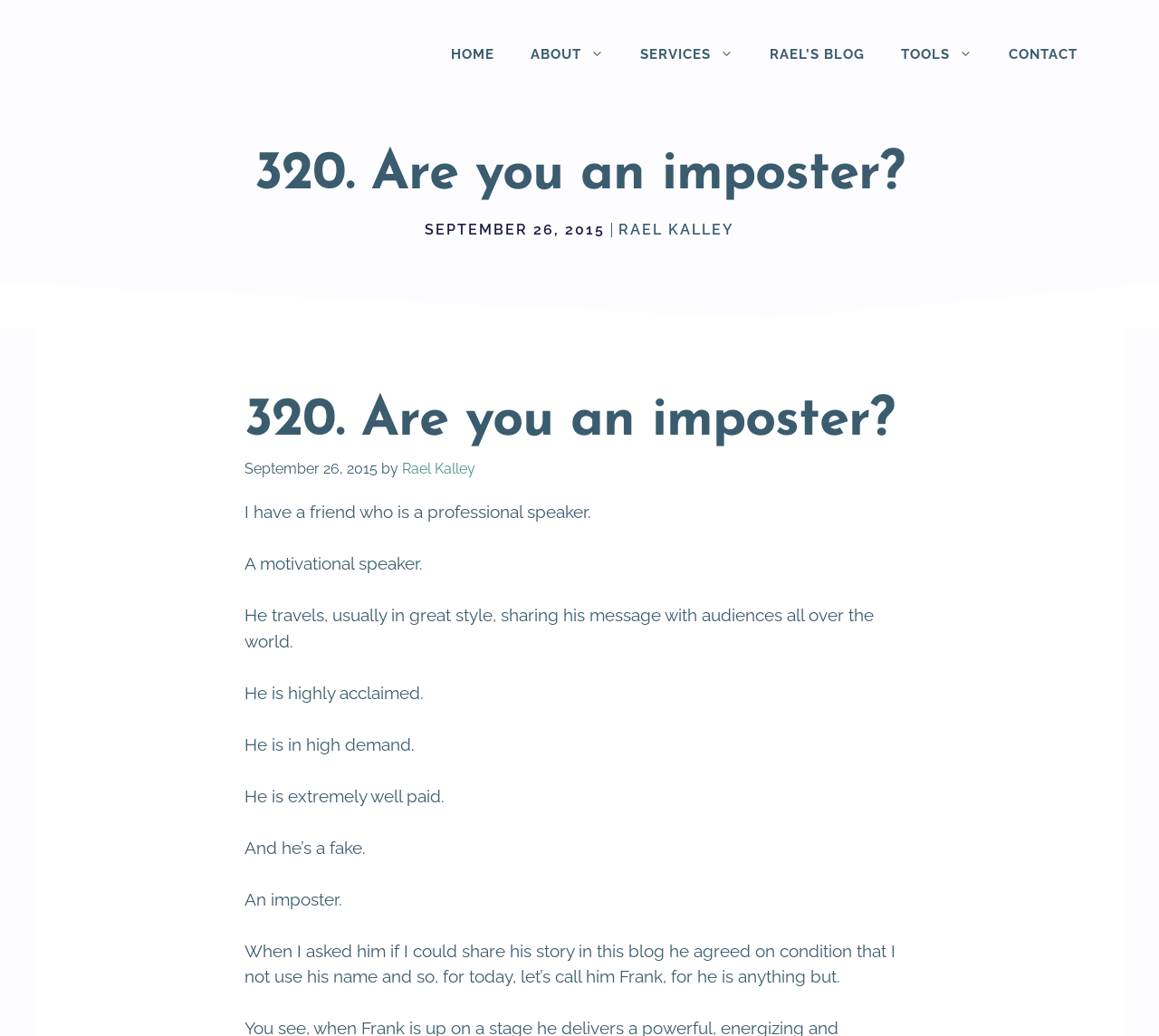What is the date of this blog post?
Please provide a comprehensive answer to the question based on the webpage screenshot.

The date is mentioned in the time element '' which is located below the heading '320. Are you an imposter?' and also in the text 'September 26, 2015'.